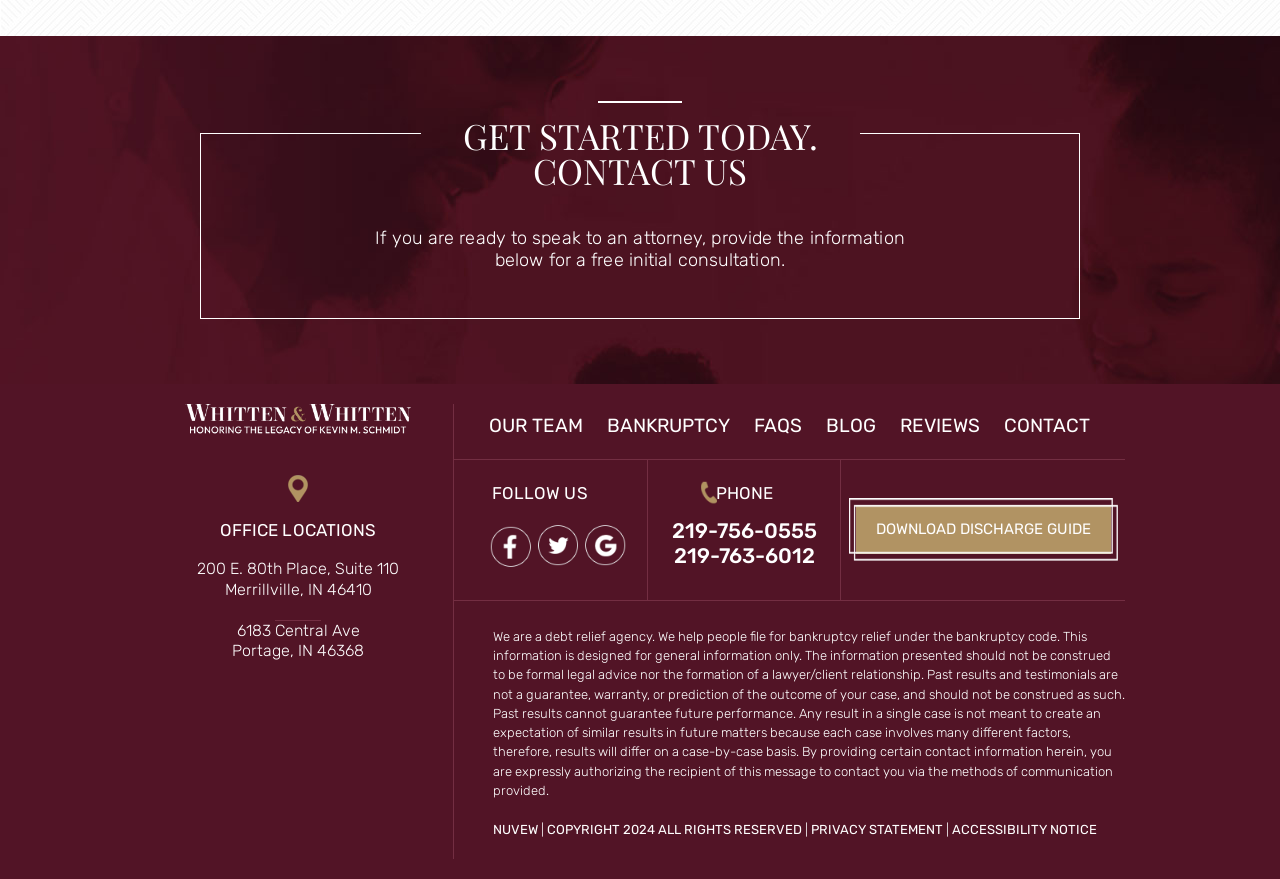What is the name of the law firm?
Using the image, answer in one word or phrase.

Whitten & Whitten